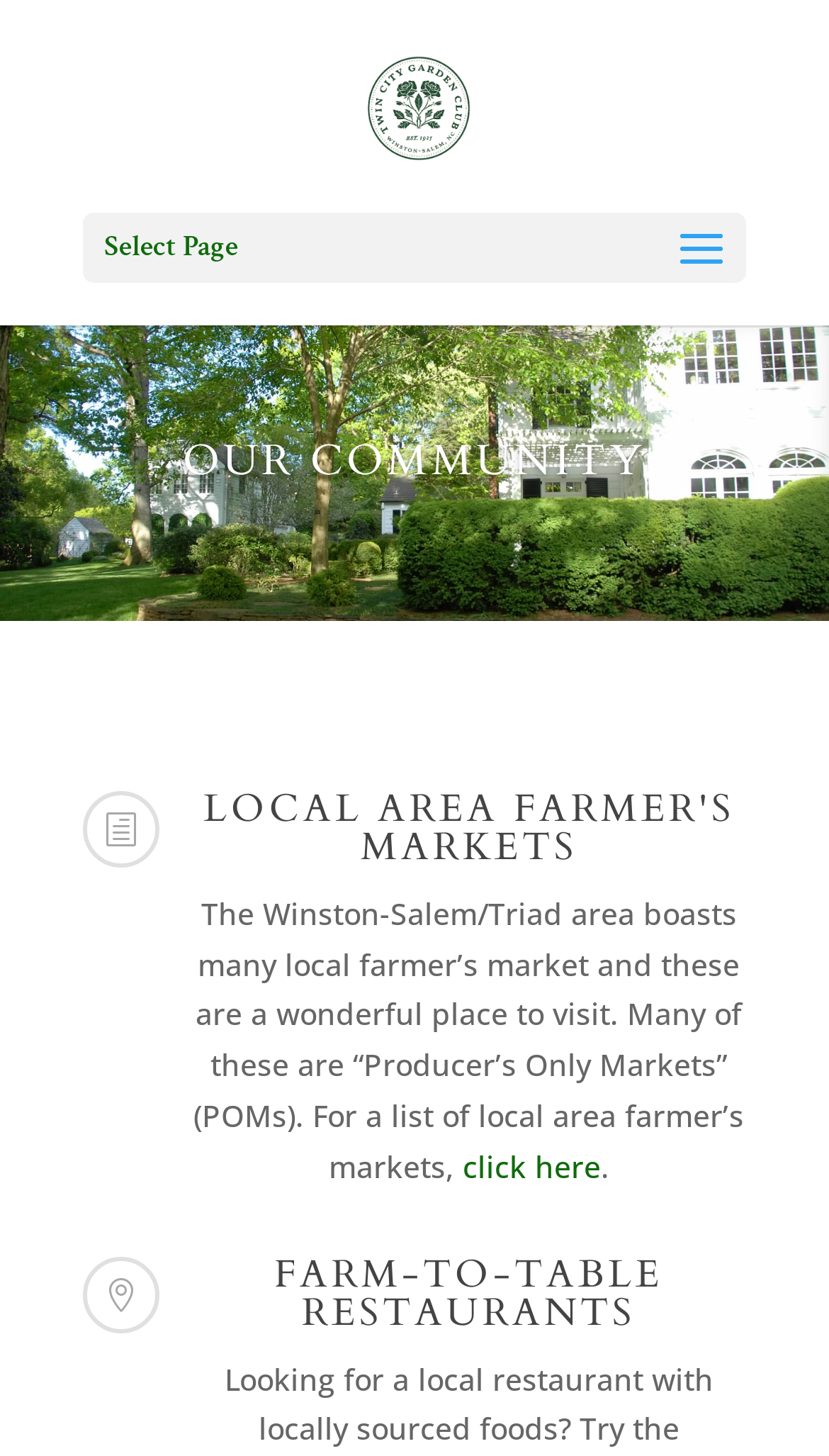What can be found by clicking the 'click here' link?
Please provide a single word or phrase answer based on the image.

List of local area farmer's markets